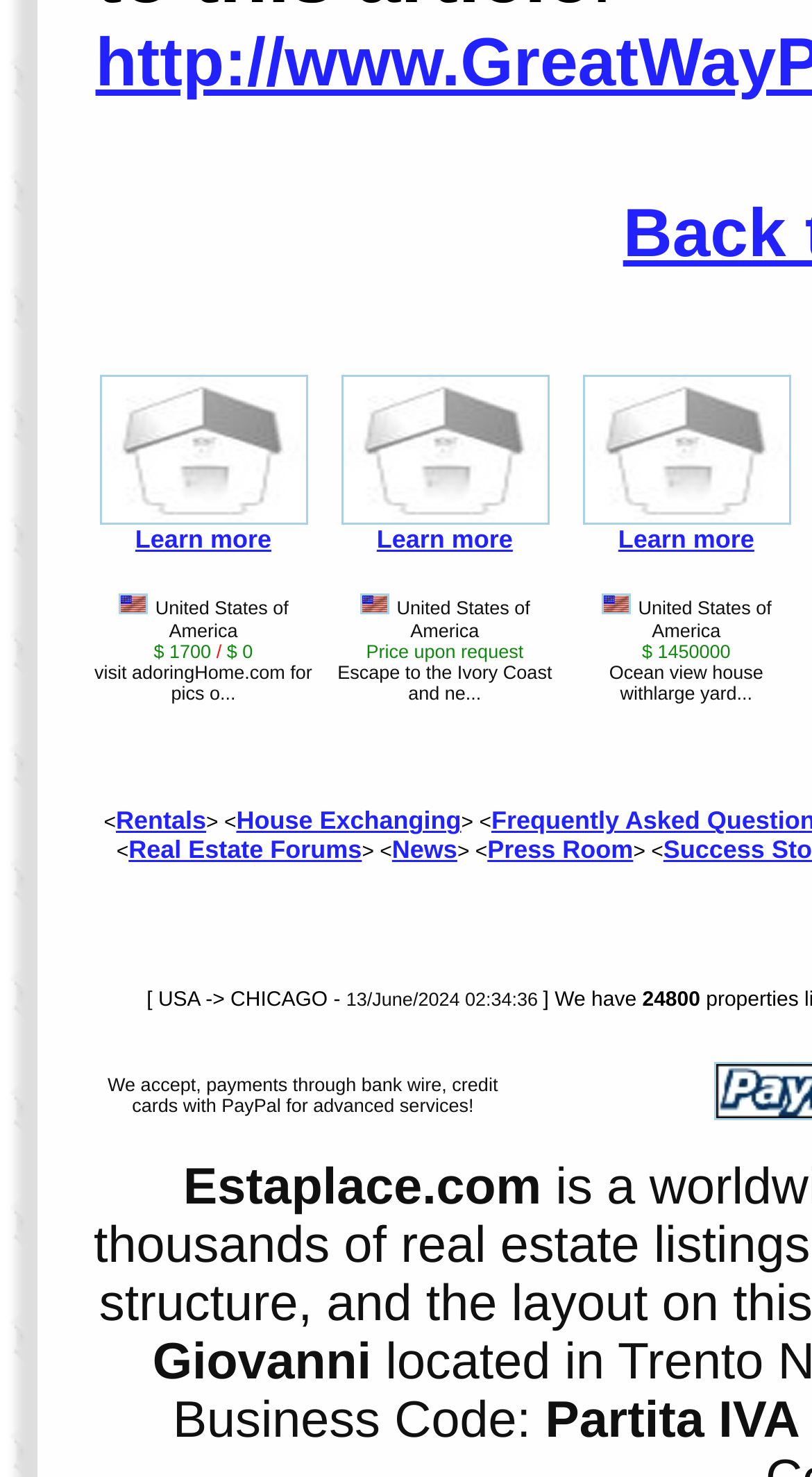Please find the bounding box coordinates of the section that needs to be clicked to achieve this instruction: "Click on 'Learn more' to view property details".

[0.122, 0.34, 0.379, 0.36]